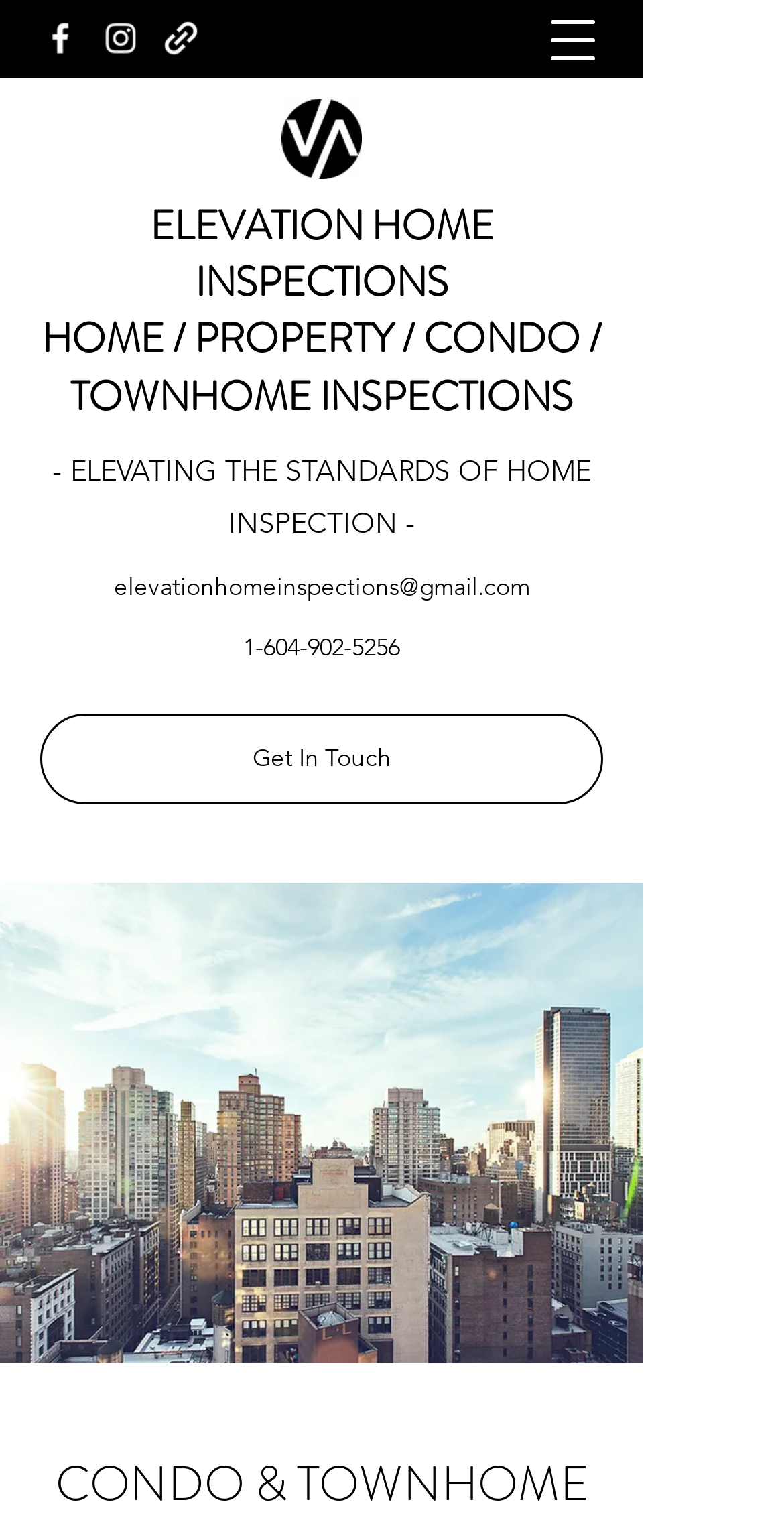Identify the bounding box for the element characterized by the following description: "Get In Touch".

[0.051, 0.471, 0.769, 0.531]